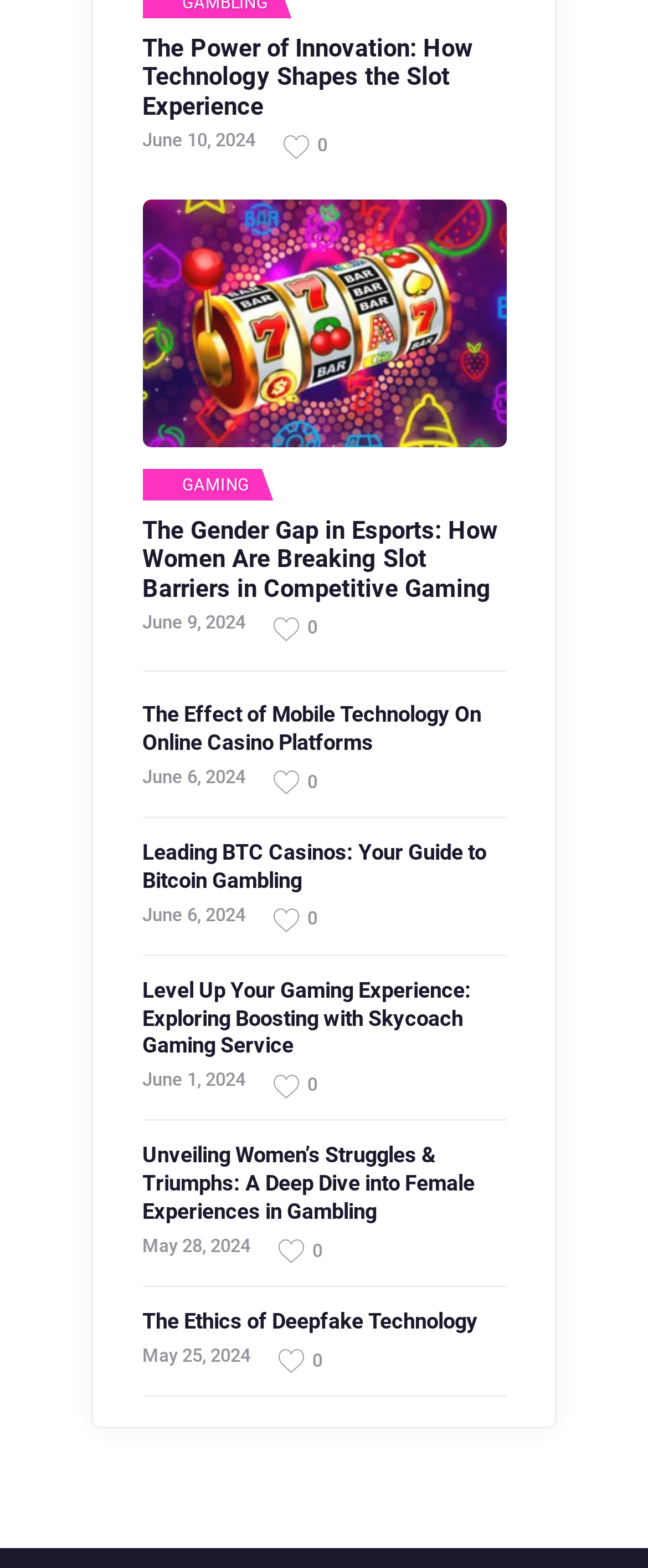Please give a short response to the question using one word or a phrase:
What is the topic of the first article?

The Power of Innovation